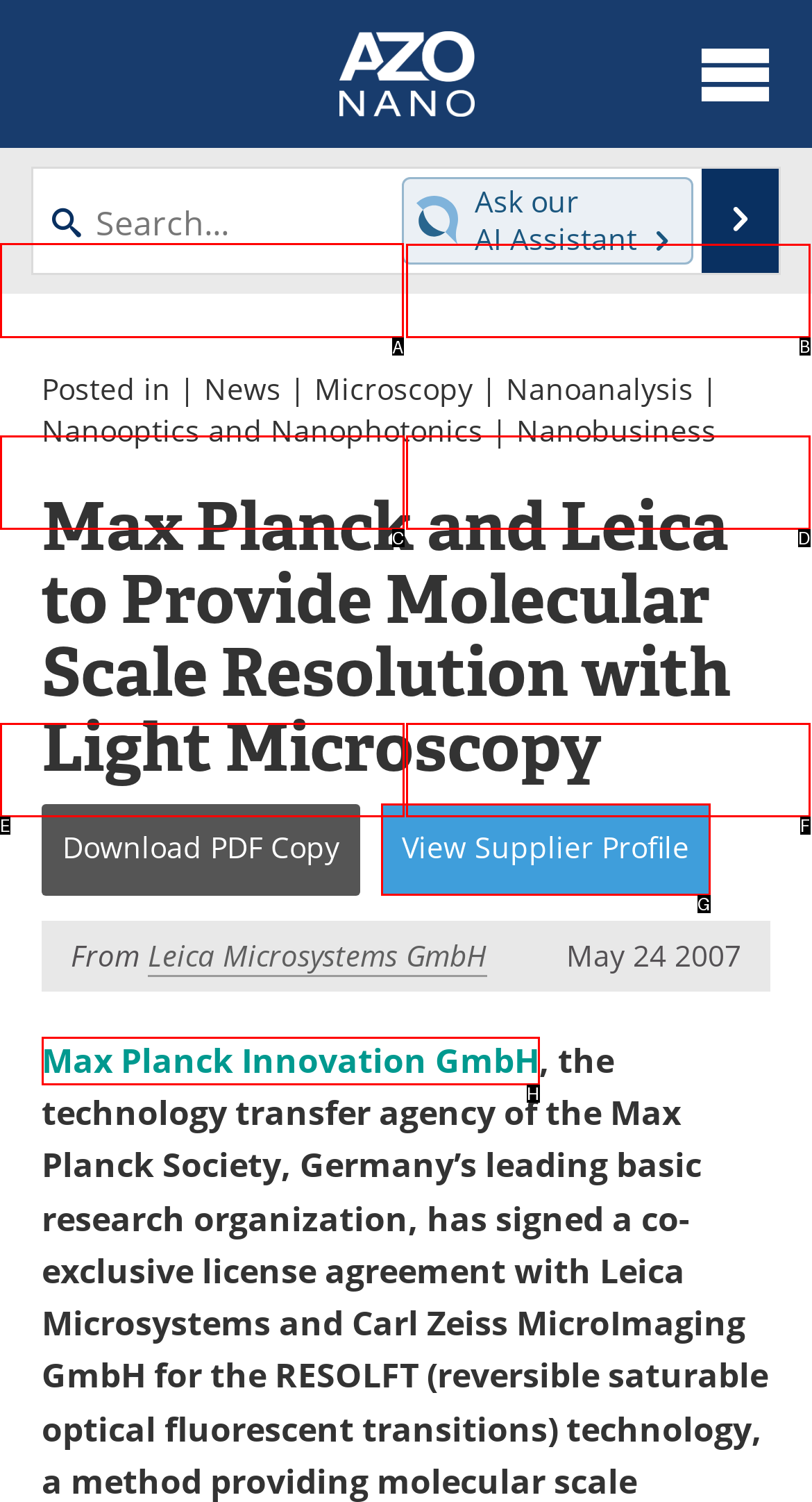Tell me which one HTML element I should click to complete the following task: View articles Answer with the option's letter from the given choices directly.

A